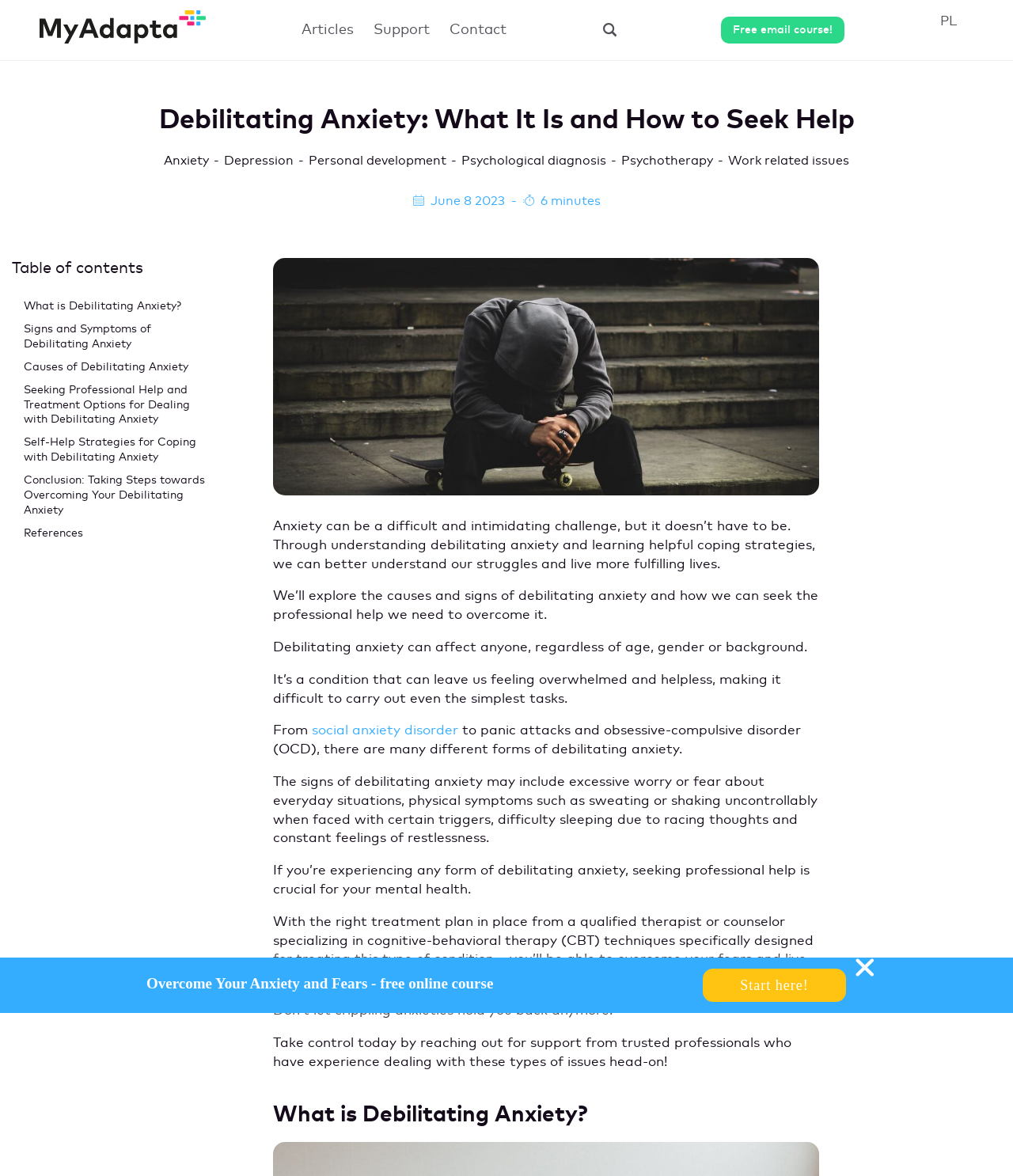Please find and generate the text of the main heading on the webpage.

Debilitating Anxiety: What It Is and How to Seek Help